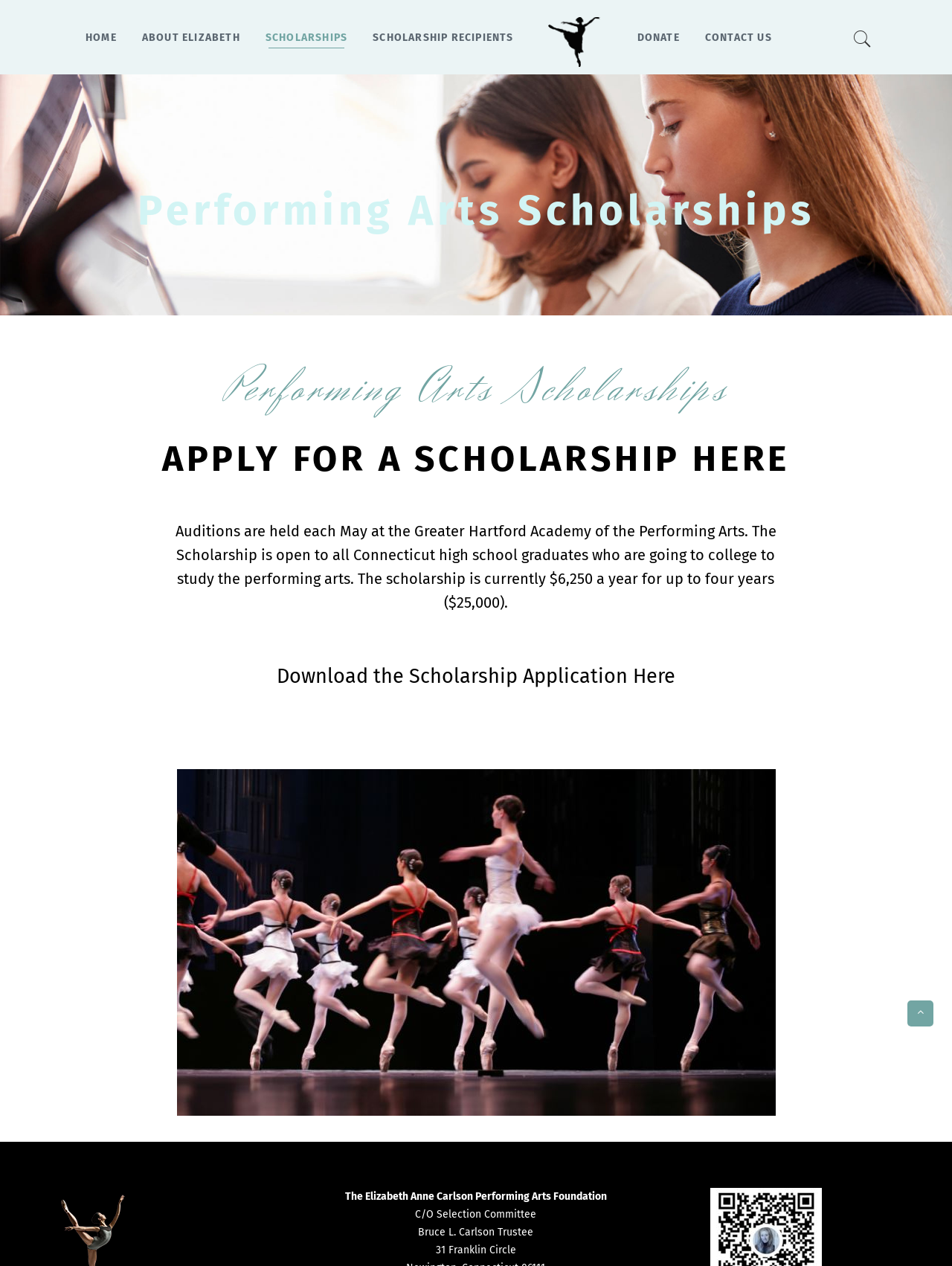Offer a detailed account of what is visible on the webpage.

The webpage is about the E.A.C. Foundation, which provides performing arts scholarships. At the top, there is a navigation menu with seven links: "HOME", "ABOUT ELIZABETH", "SCHOLARSHIPS", "SCHOLARSHIP RECIPIENTS", "DONATE", "CONTACT US", and "UPCOMING EVENTS". Below the navigation menu, there is a heading "E.A.C. Foundation" with a link and an image. 

The main content of the webpage is an article about performing arts scholarships. It has a heading "Performing Arts Scholarships" and provides information about the scholarship, including the audition process, eligibility, and award amount. There is also a heading "APPLY FOR A SCHOLARSHIP HERE" and a paragraph of text describing the scholarship details. 

Further down, there is a heading "Download the Scholarship Application Here" with a link to download the application. Below this, there is a figure, likely an image. At the bottom of the page, there is a section with the foundation's name, address, and contact information. There is also a link to donate and a QR code for donations. On the bottom right, there is a social media link.